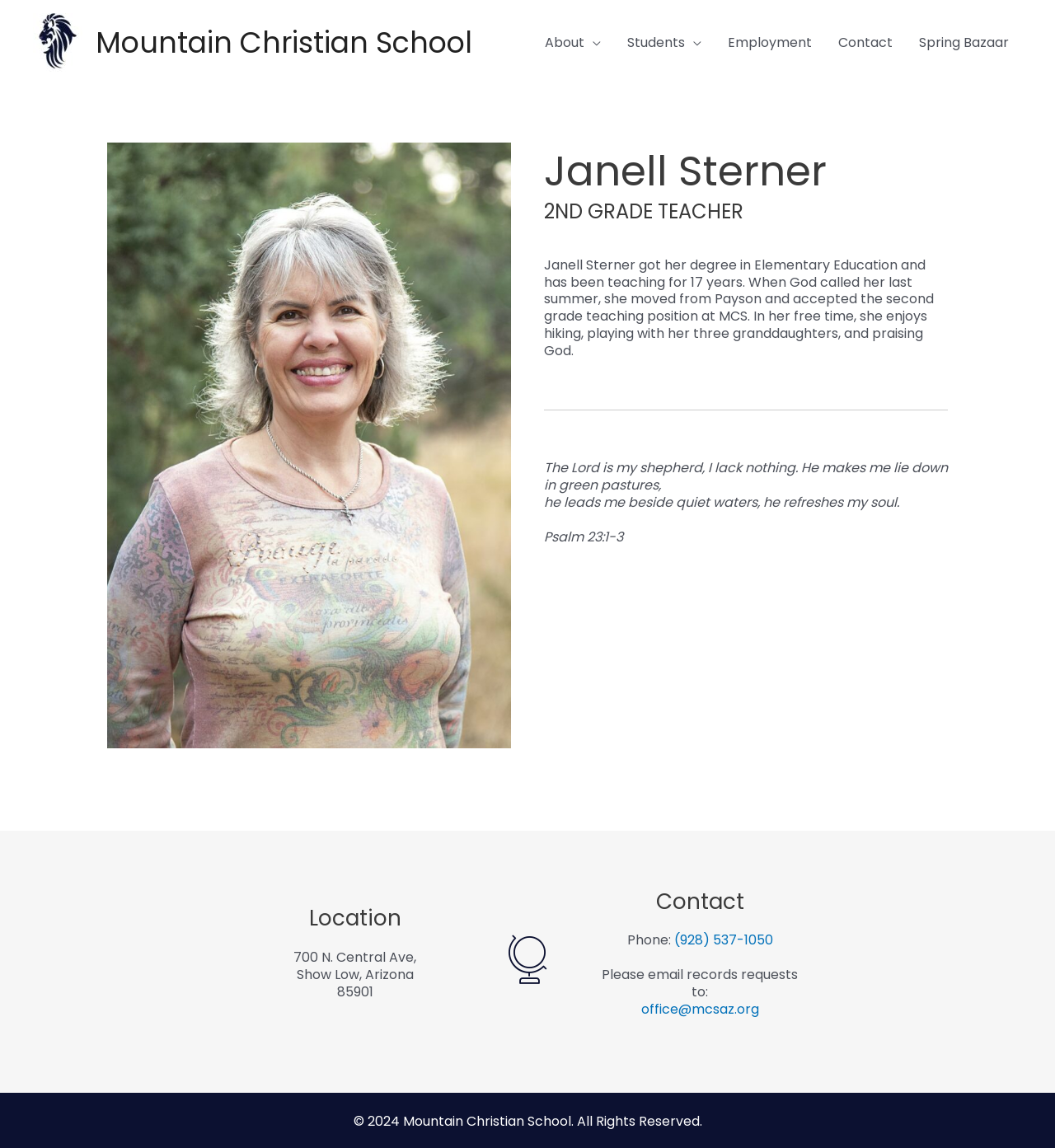Given the following UI element description: "Mountain Christian School", find the bounding box coordinates in the webpage screenshot.

[0.091, 0.019, 0.448, 0.055]